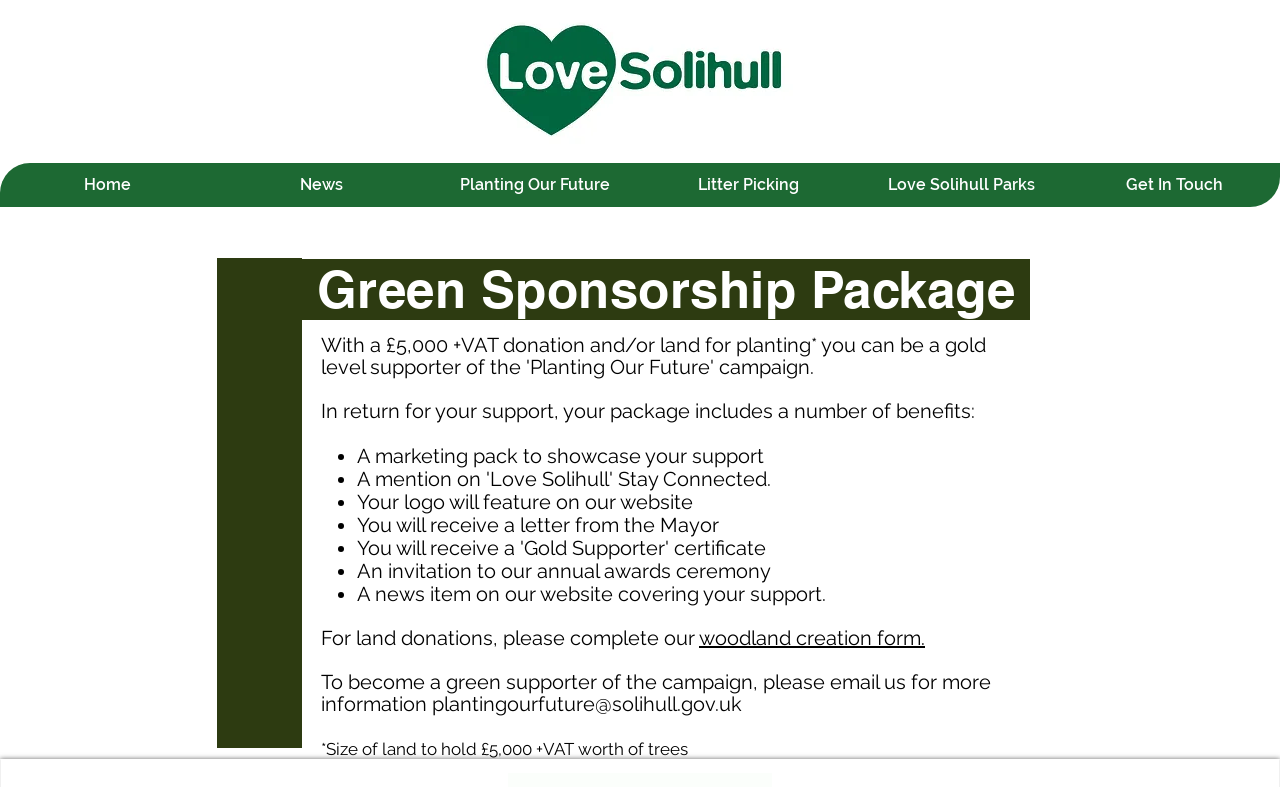Determine the bounding box coordinates of the clickable region to execute the instruction: "Click the Home link". The coordinates should be four float numbers between 0 and 1, denoted as [left, top, right, bottom].

[0.0, 0.207, 0.167, 0.263]